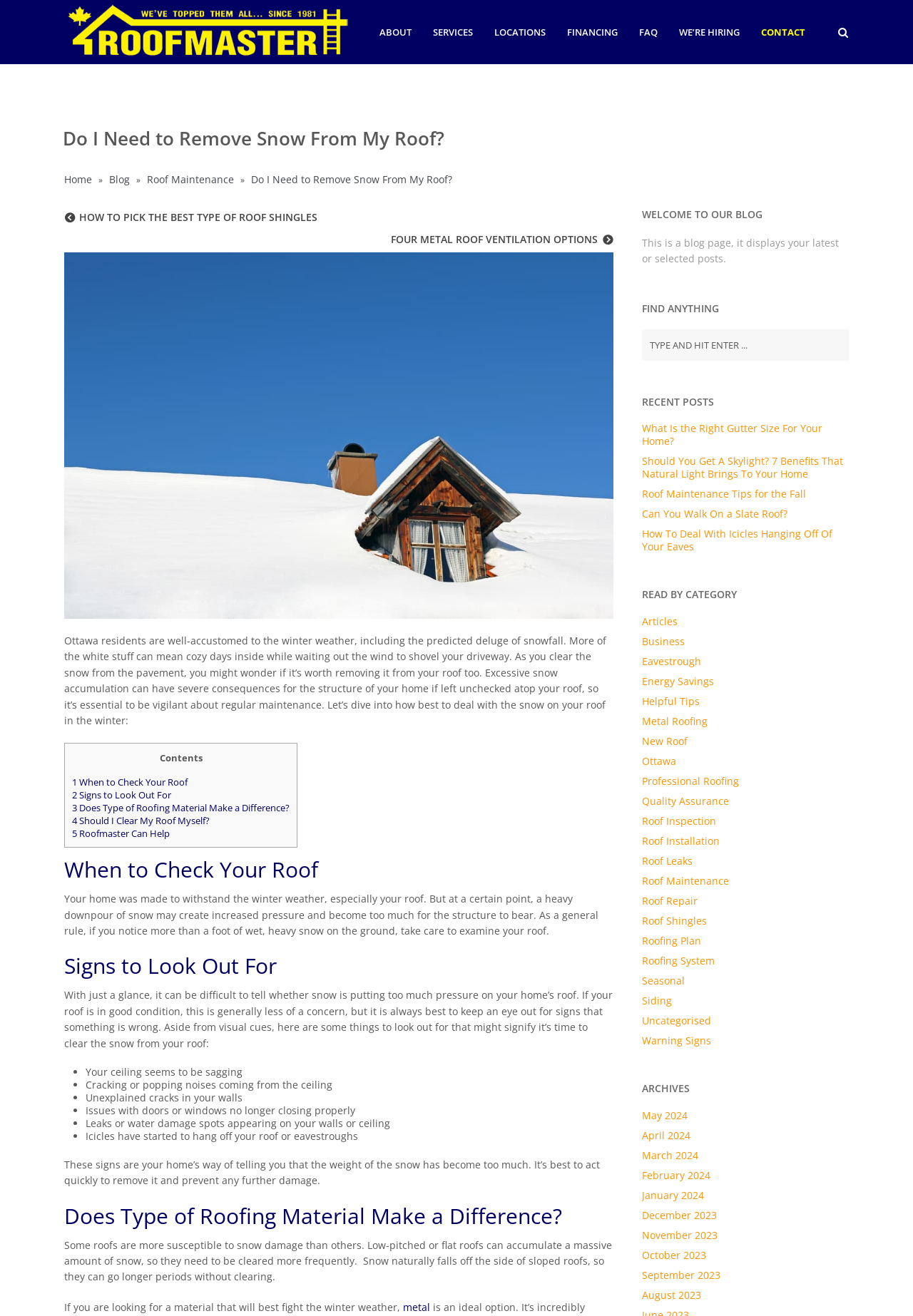Specify the bounding box coordinates of the element's area that should be clicked to execute the given instruction: "Search for something". The coordinates should be four float numbers between 0 and 1, i.e., [left, top, right, bottom].

[0.727, 0.015, 0.93, 0.047]